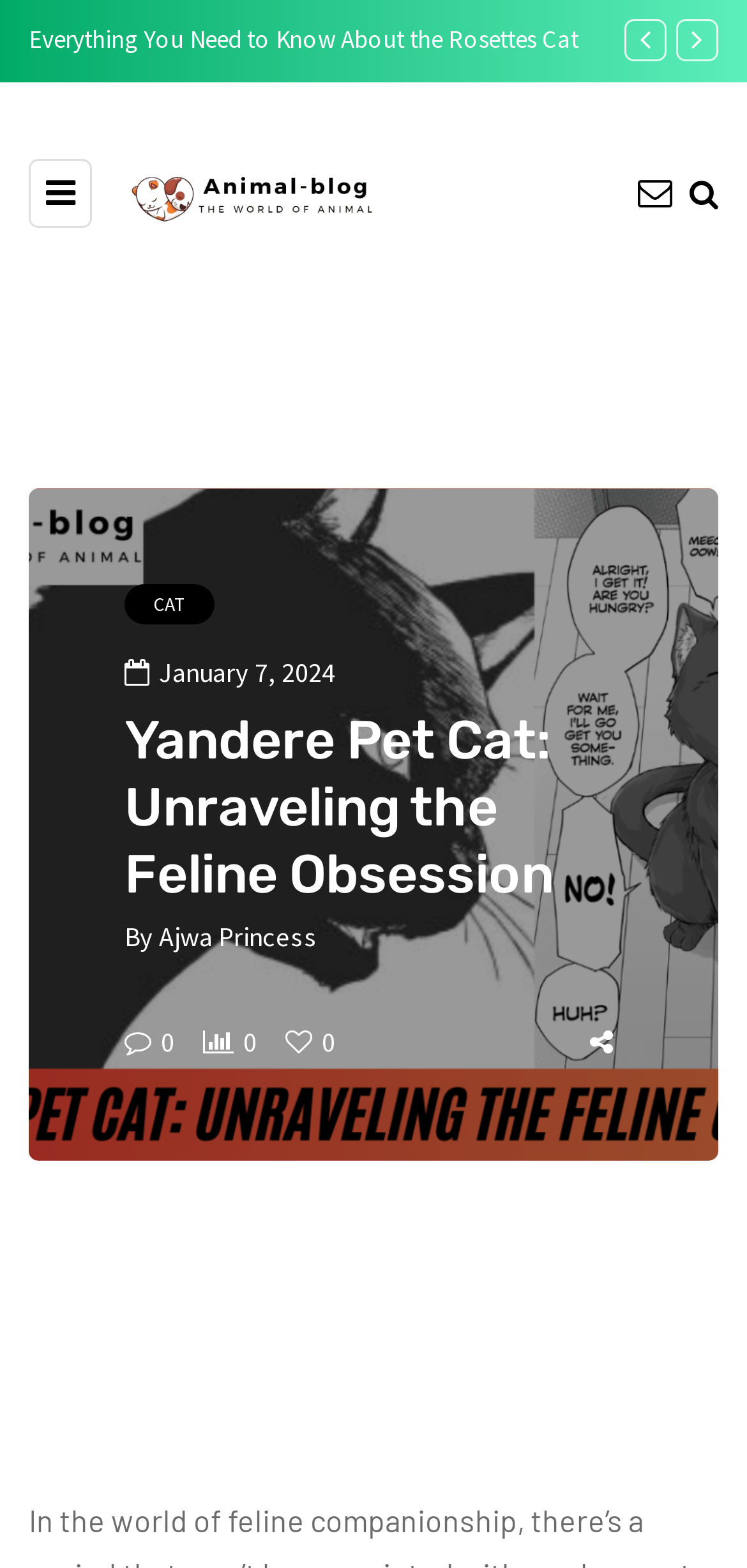Please provide the bounding box coordinates for the element that needs to be clicked to perform the following instruction: "Read about Yandere Pet Cat". The coordinates should be given as four float numbers between 0 and 1, i.e., [left, top, right, bottom].

[0.167, 0.45, 0.833, 0.578]